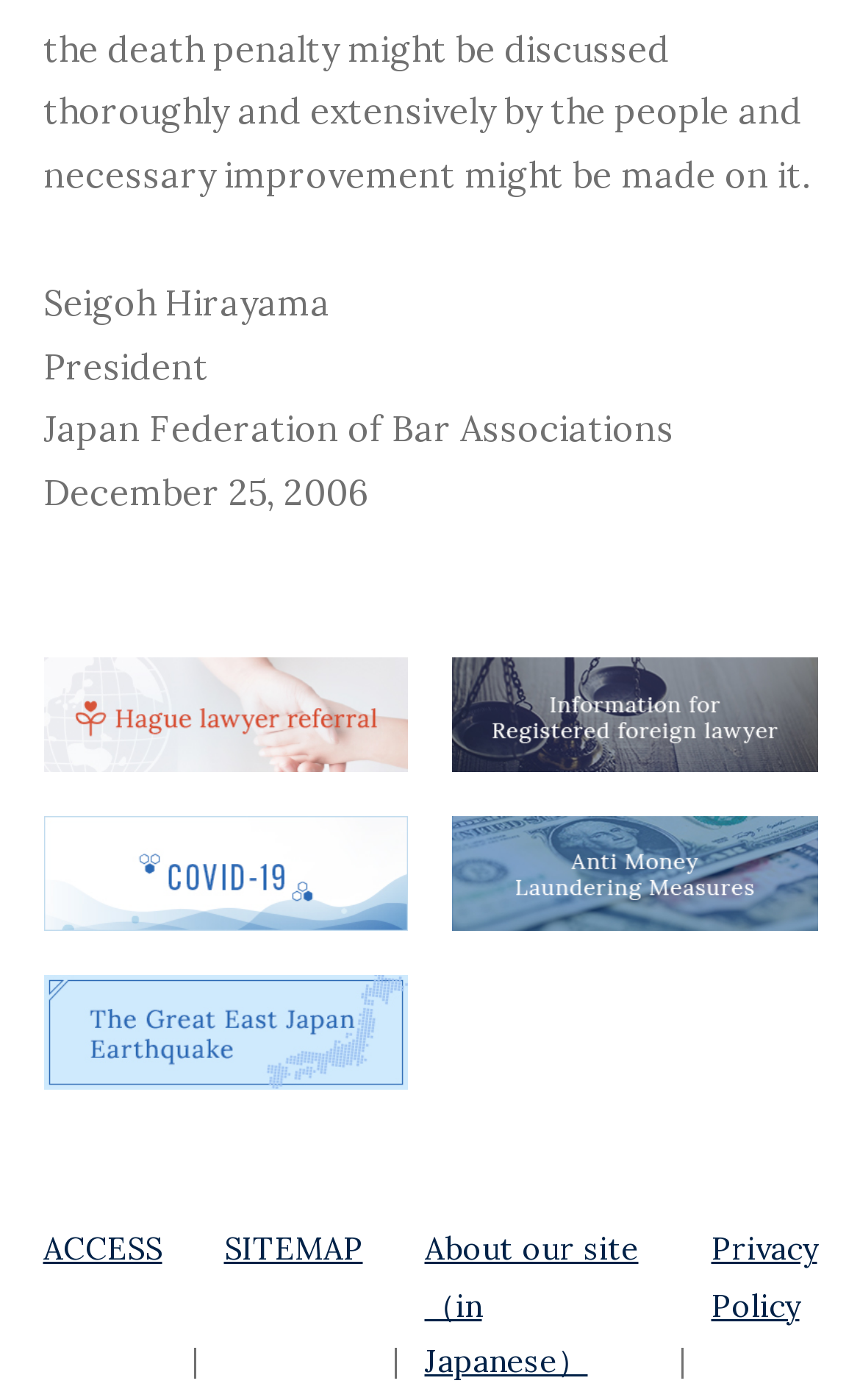Please determine the bounding box coordinates of the element's region to click for the following instruction: "Learn about COVID-19 measures".

[0.05, 0.583, 0.474, 0.665]